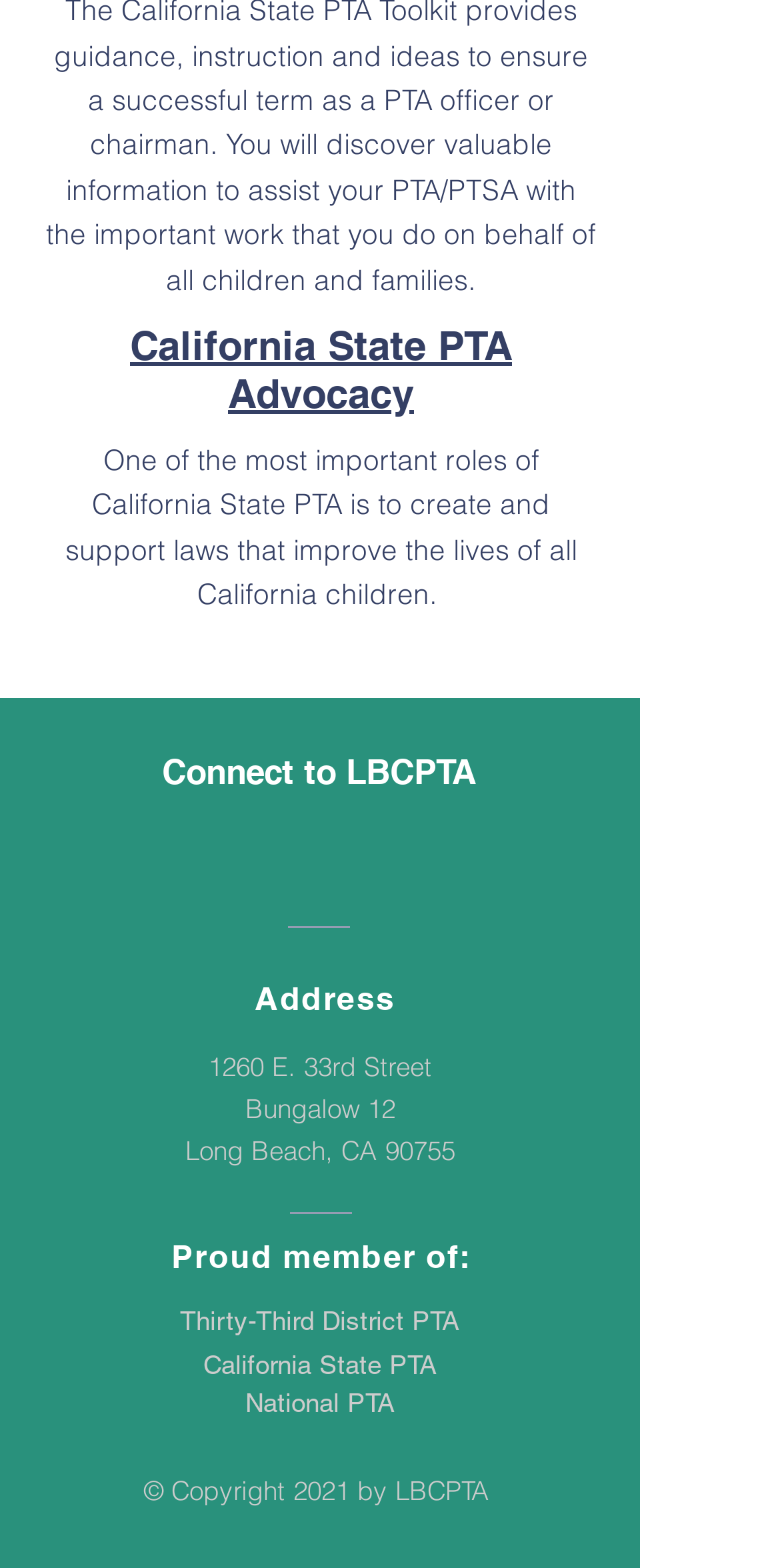Identify the bounding box for the given UI element using the description provided. Coordinates should be in the format (top-left x, top-left y, bottom-right x, bottom-right y) and must be between 0 and 1. Here is the description: National PTA

[0.314, 0.886, 0.506, 0.905]